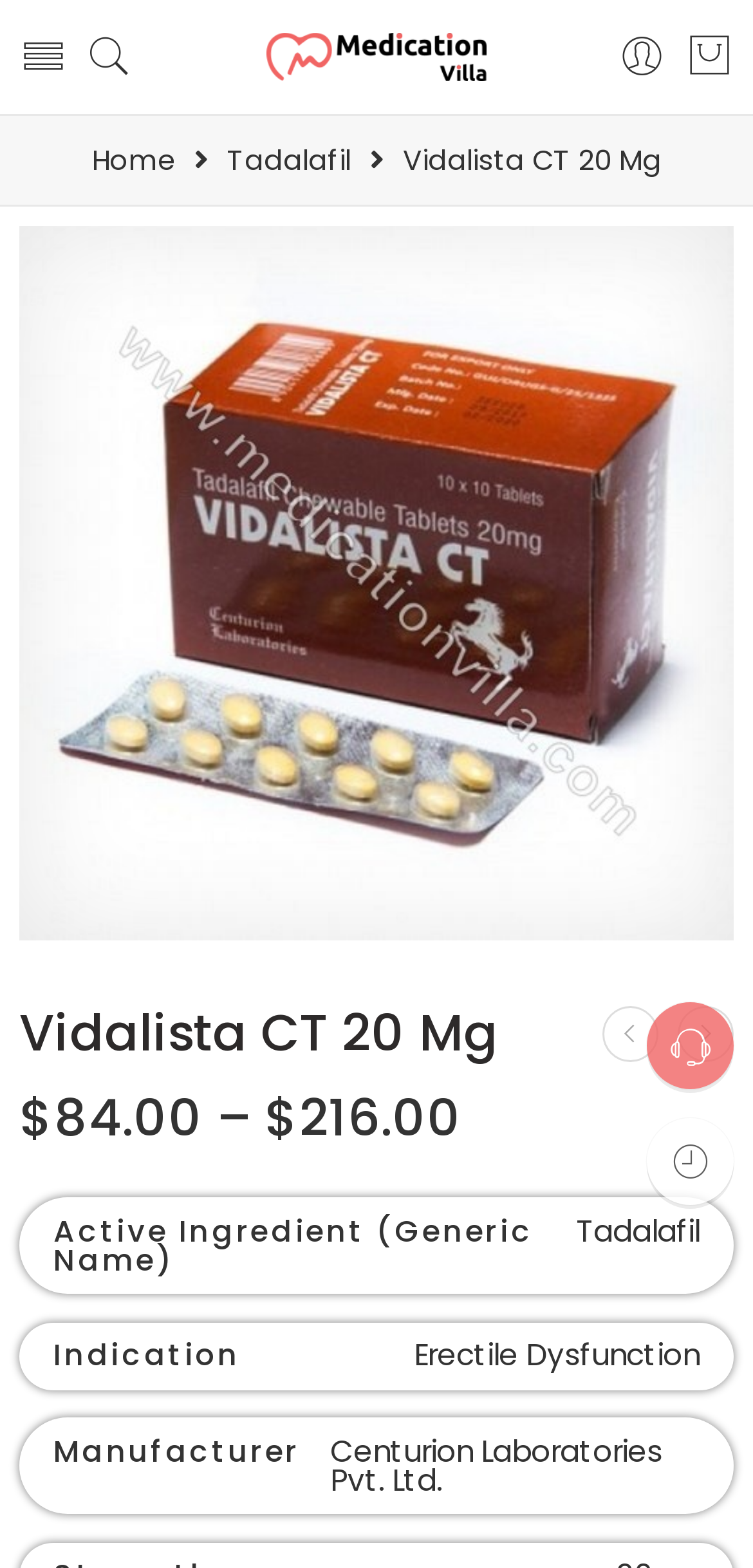Extract the top-level heading from the webpage and provide its text.

Vidalista CT 20 Mg